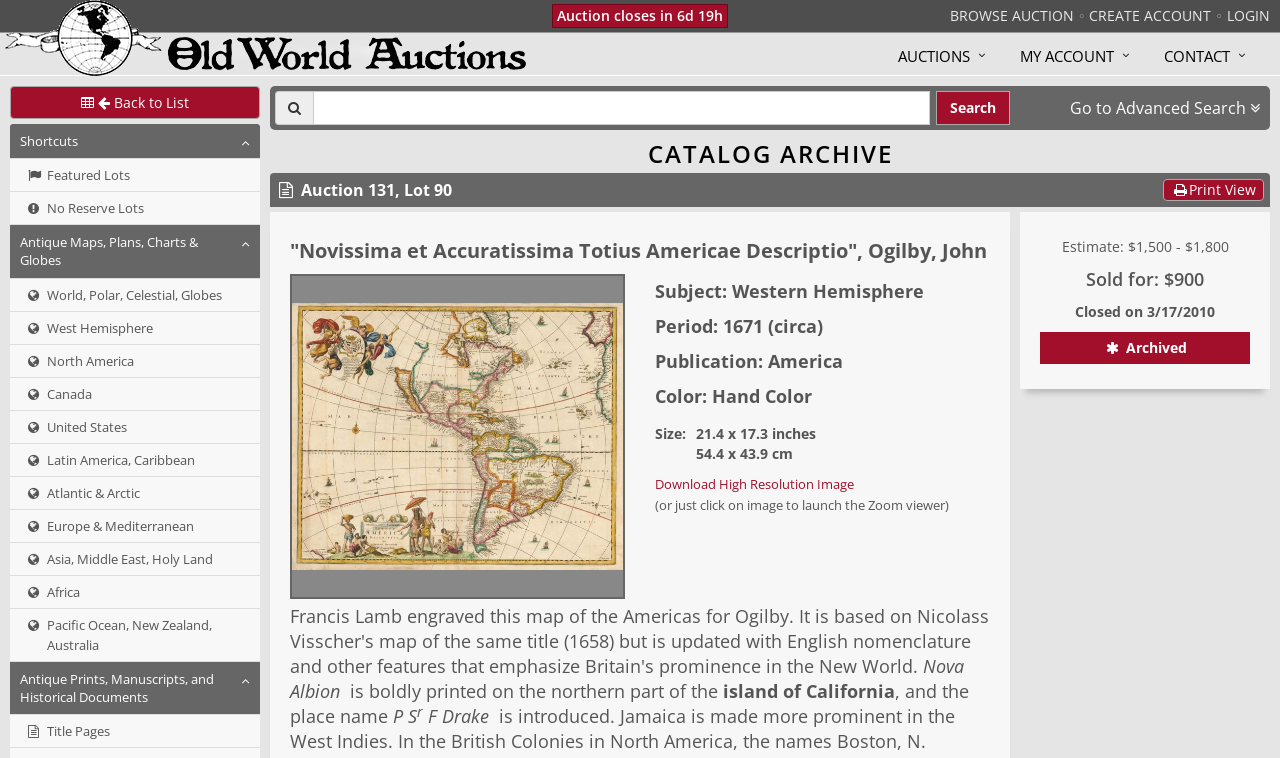Provide the bounding box coordinates of the area you need to click to execute the following instruction: "click the 'Back' button".

None